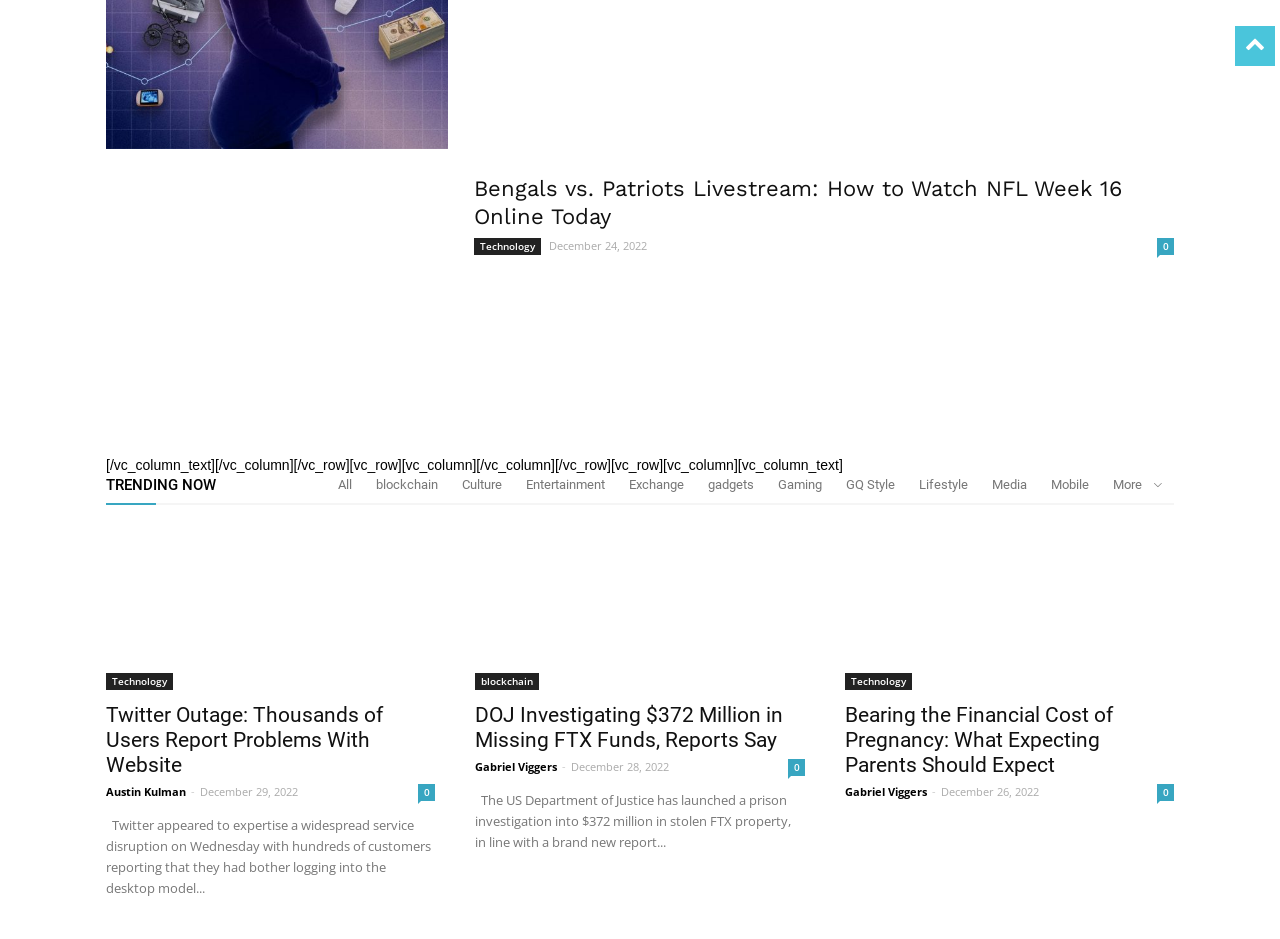Predict the bounding box of the UI element that fits this description: "gadgets".

[0.553, 0.508, 0.589, 0.524]